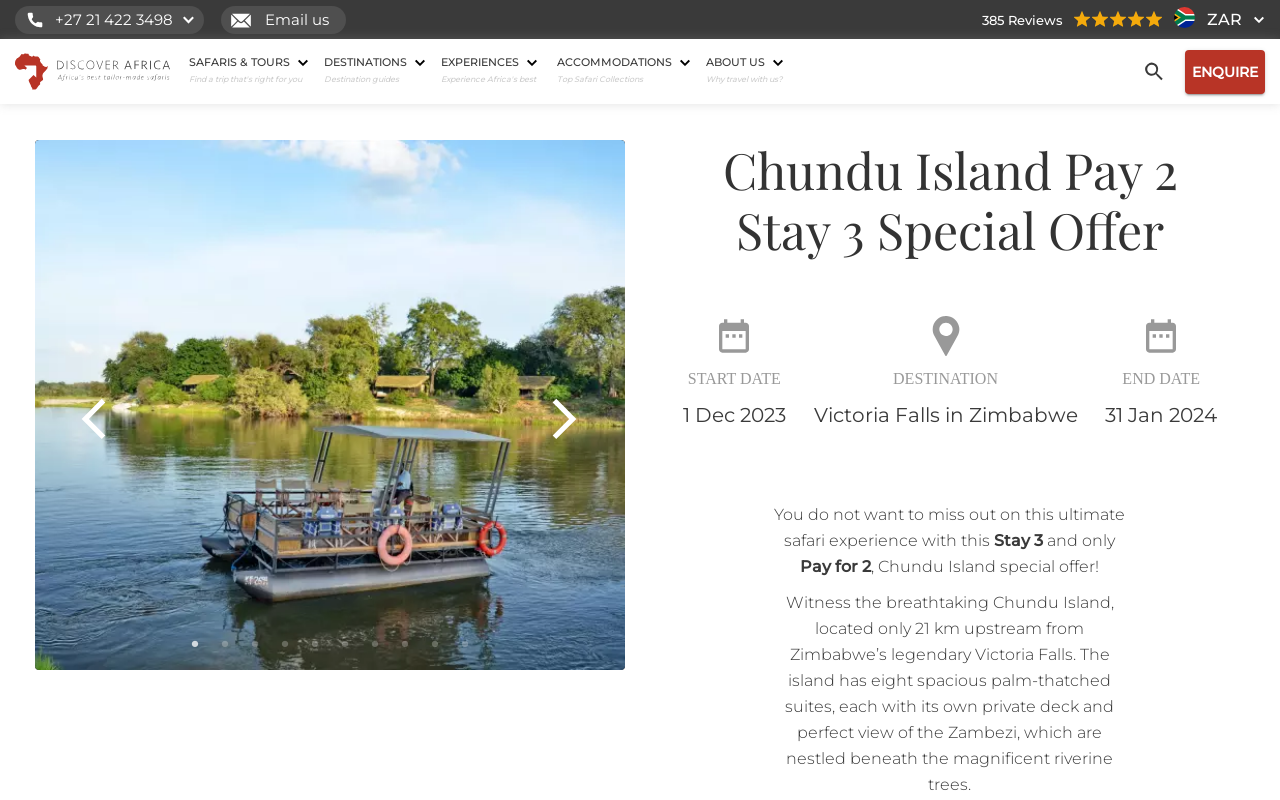Please identify the bounding box coordinates of the element on the webpage that should be clicked to follow this instruction: "Explore 'SAFARIS & TOURS'". The bounding box coordinates should be given as four float numbers between 0 and 1, formatted as [left, top, right, bottom].

[0.148, 0.072, 0.237, 0.086]